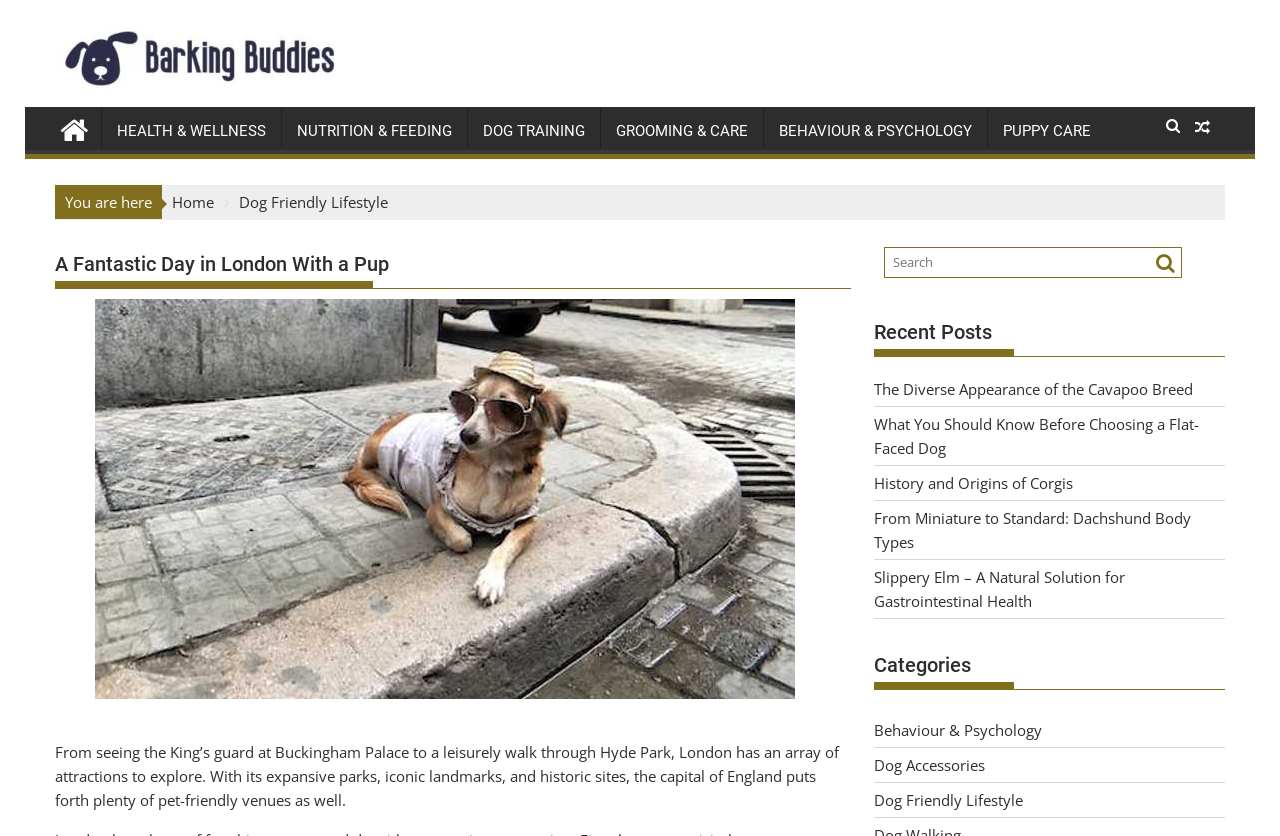Answer the question below in one word or phrase:
Is there a search function on the website?

Yes